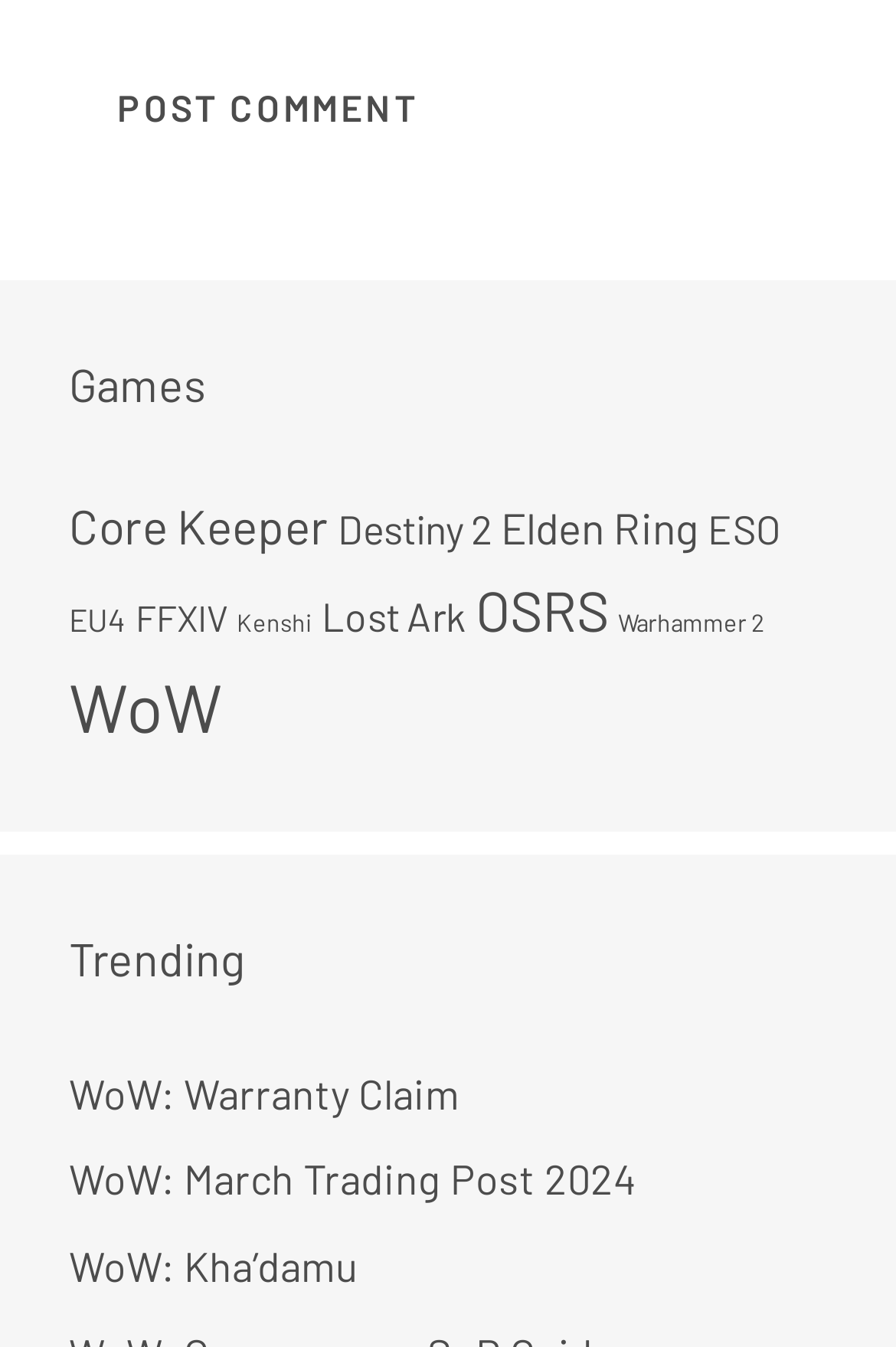Please identify the bounding box coordinates of the area that needs to be clicked to follow this instruction: "View Core Keeper items".

[0.077, 0.369, 0.367, 0.412]